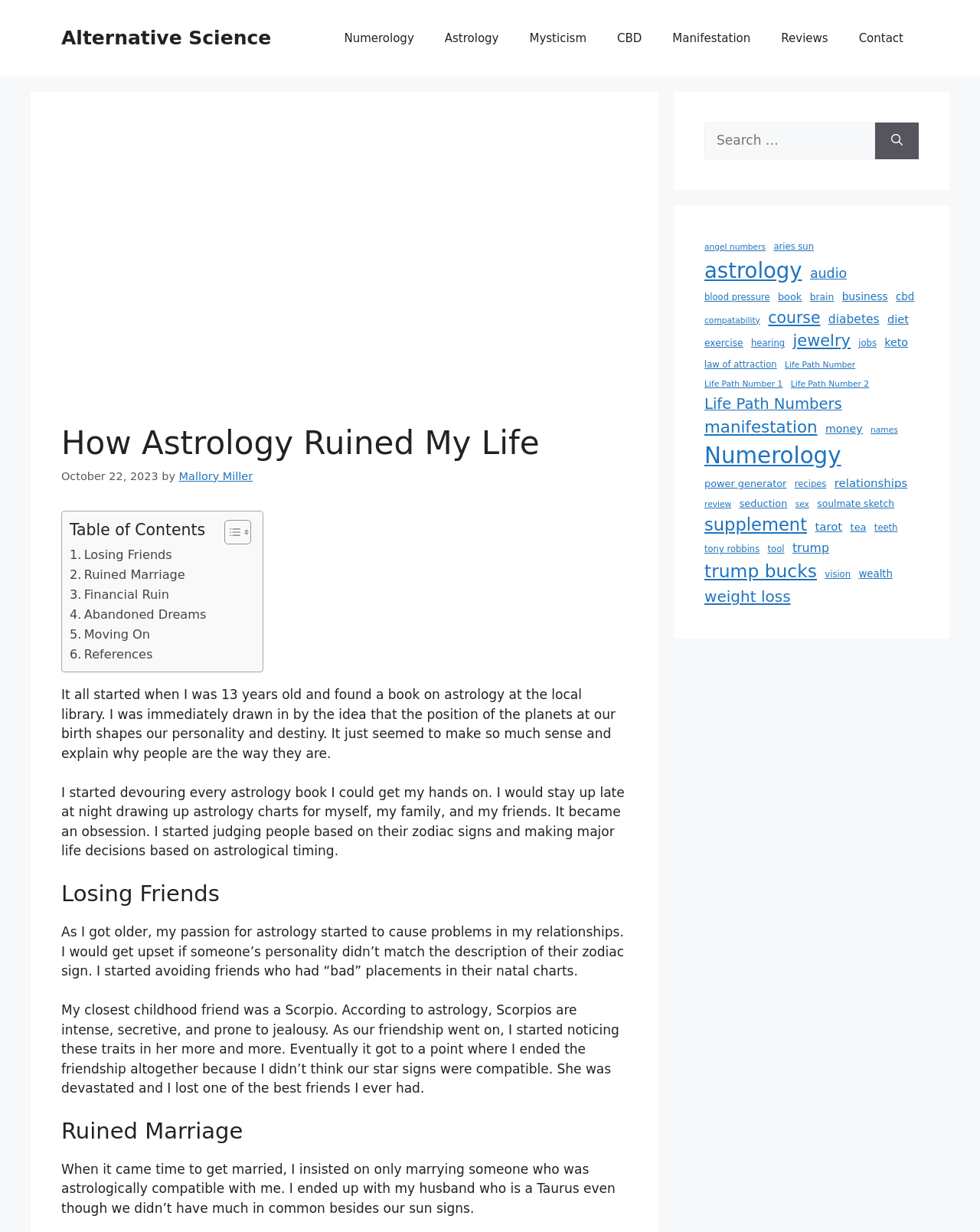Find and specify the bounding box coordinates that correspond to the clickable region for the instruction: "Search for something".

[0.893, 0.099, 0.938, 0.129]